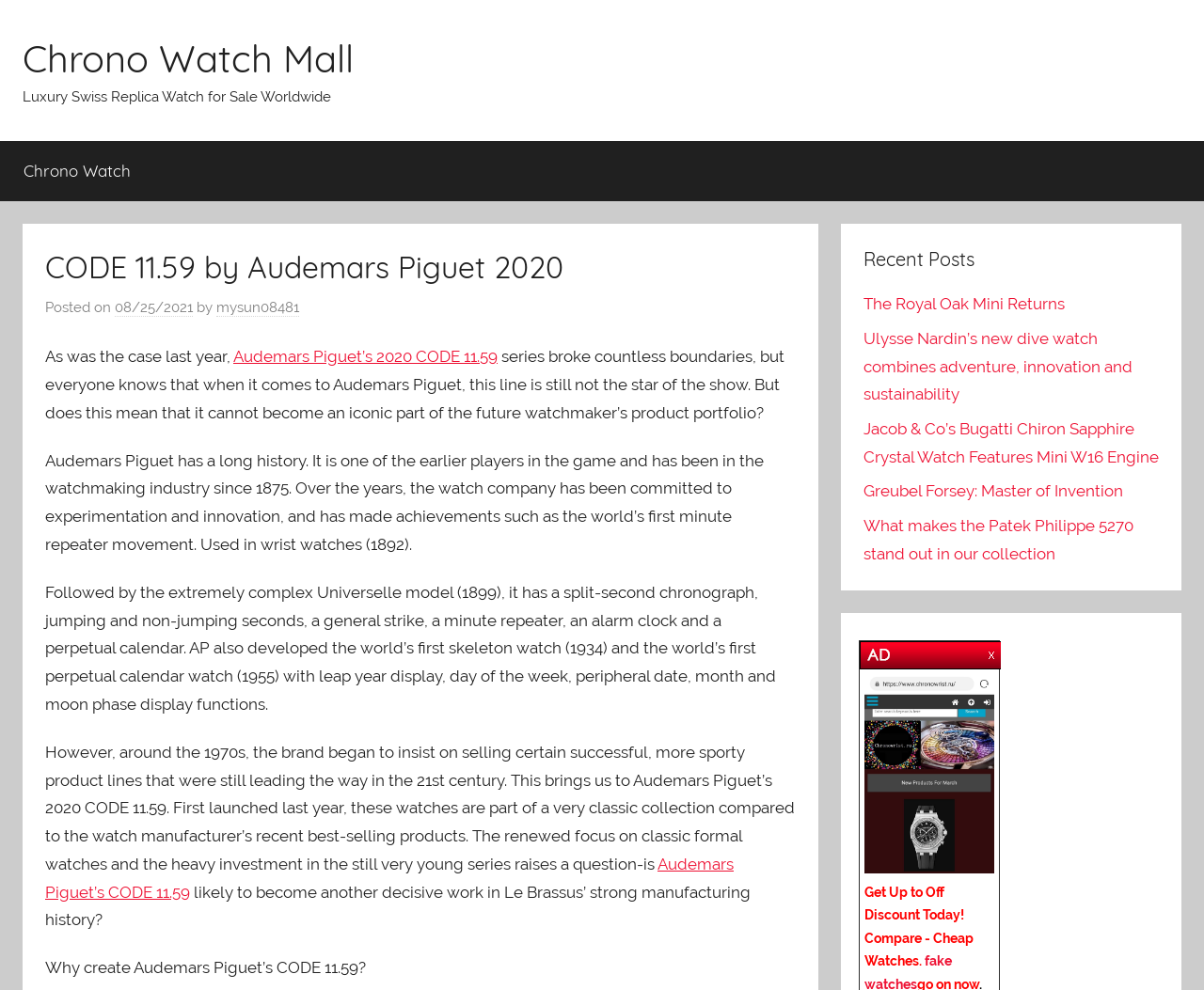What is the purpose of the Chrono Watch Mall website?
Based on the image, answer the question with as much detail as possible.

The webpage is part of the Chrono Watch Mall website, which appears to be an online store selling replica watches from various luxury brands, including Audemars Piguet, Rolex, Breitling, and Omega, at competitive prices.